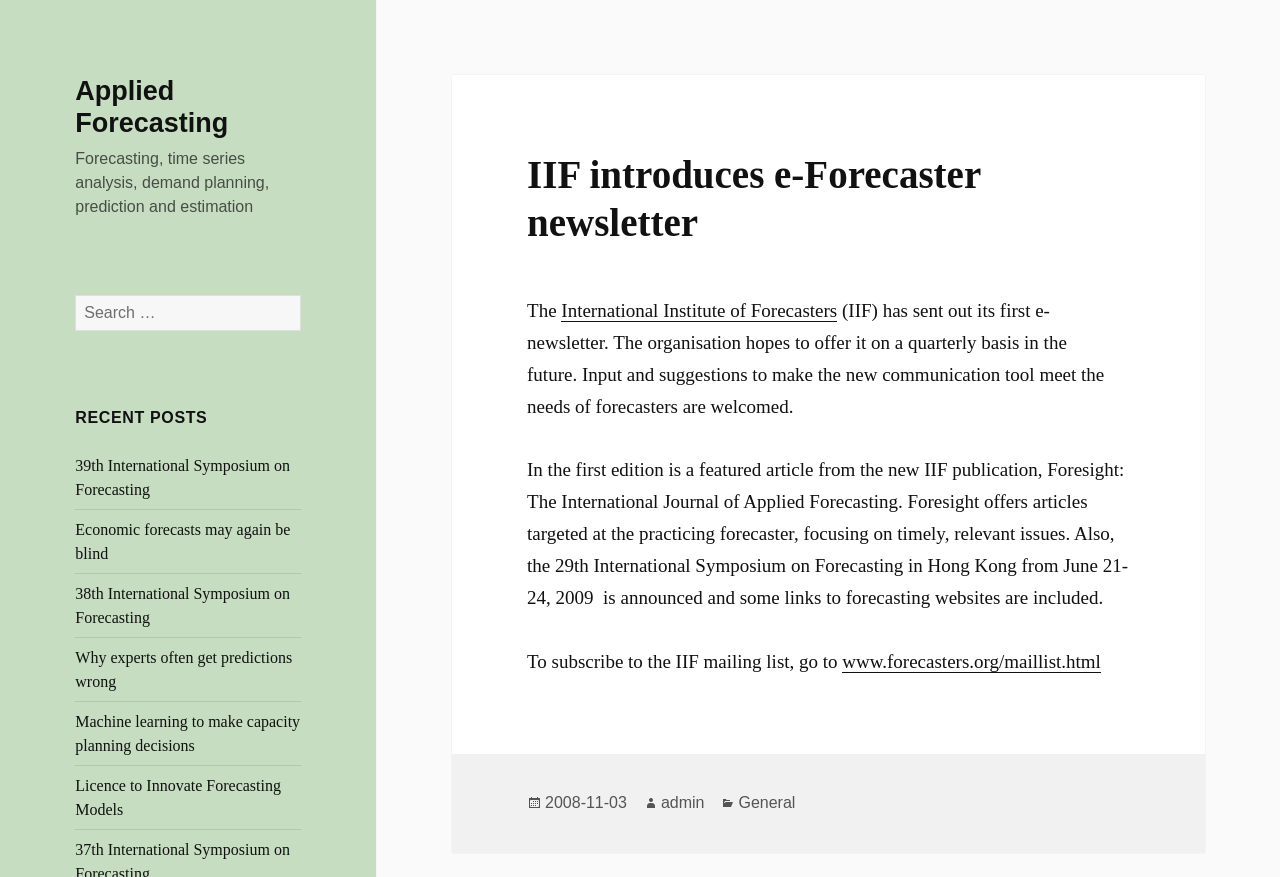Give a one-word or phrase response to the following question: What is the name of the organisation that sent out the first e-newsletter?

International Institute of Forecasters